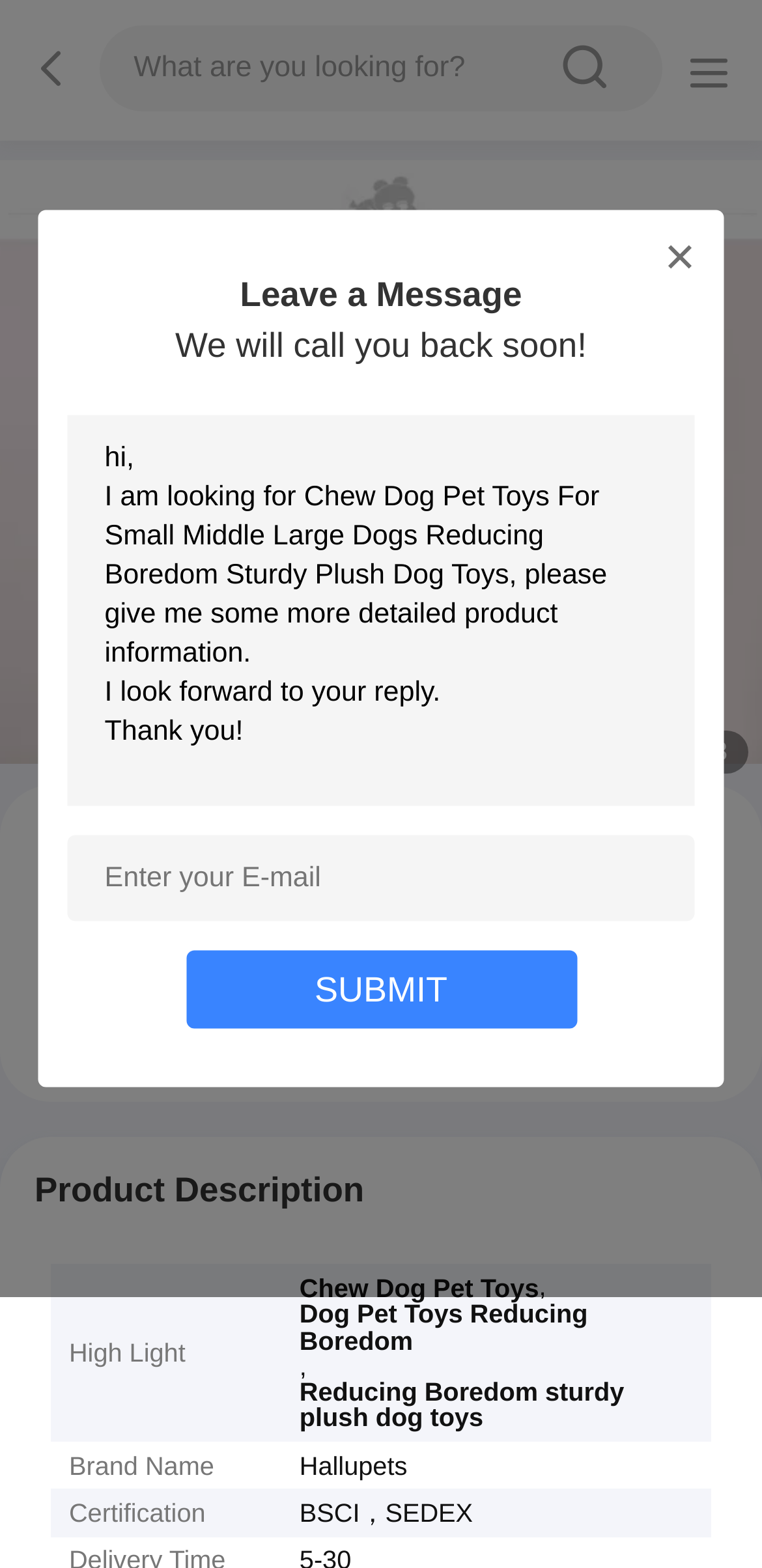Give a succinct answer to this question in a single word or phrase: 
What certifications does the product have?

BSCI, SEDex